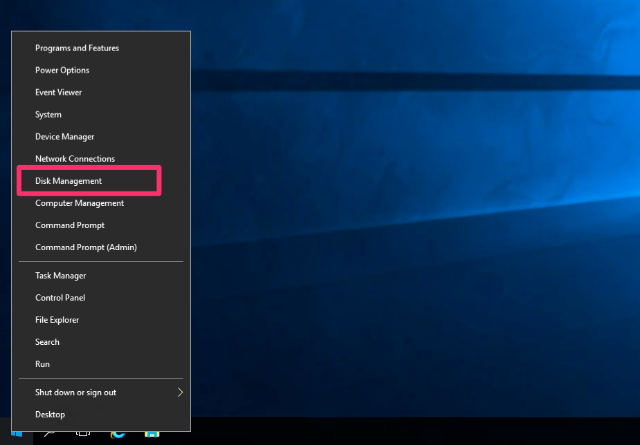Explain the image thoroughly, mentioning every notable detail.

The image displays the Windows context menu that appears when right-clicking on the Windows logo at the bottom right corner of the screen. Highlighted in a vibrant pink box is the option labeled "Disk Management." This feature allows users to manage disk drives, partitions, and storage configurations on their computer. Surrounding options include essential tools such as "Programs and Features," "Power Options," and "Event Viewer," indicating its placement within a comprehensive system management interface. The backdrop features a classic blue Windows desktop, emphasizing the familiar environment most users encounter.